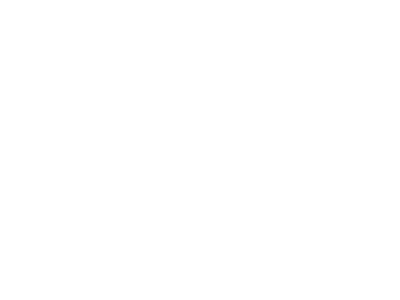Provide an in-depth description of the image you see.

The image likely represents a visual element related to a moving services website, reinforcing the message of comprehensive service availability. Accompanying the text, "Available for Every type of Move," the visuals enhance the understanding of the moving solutions provided. The overarching theme suggests a dedication to customer satisfaction and a broad range of services that cater to various needs, including residential, commercial, local, and long-distance moves, specifically in major locations such as Calgary, Edmonton, and Vancouver. This image serves to visually engage potential clients and assure them of the reliability and variety of services the company offers.